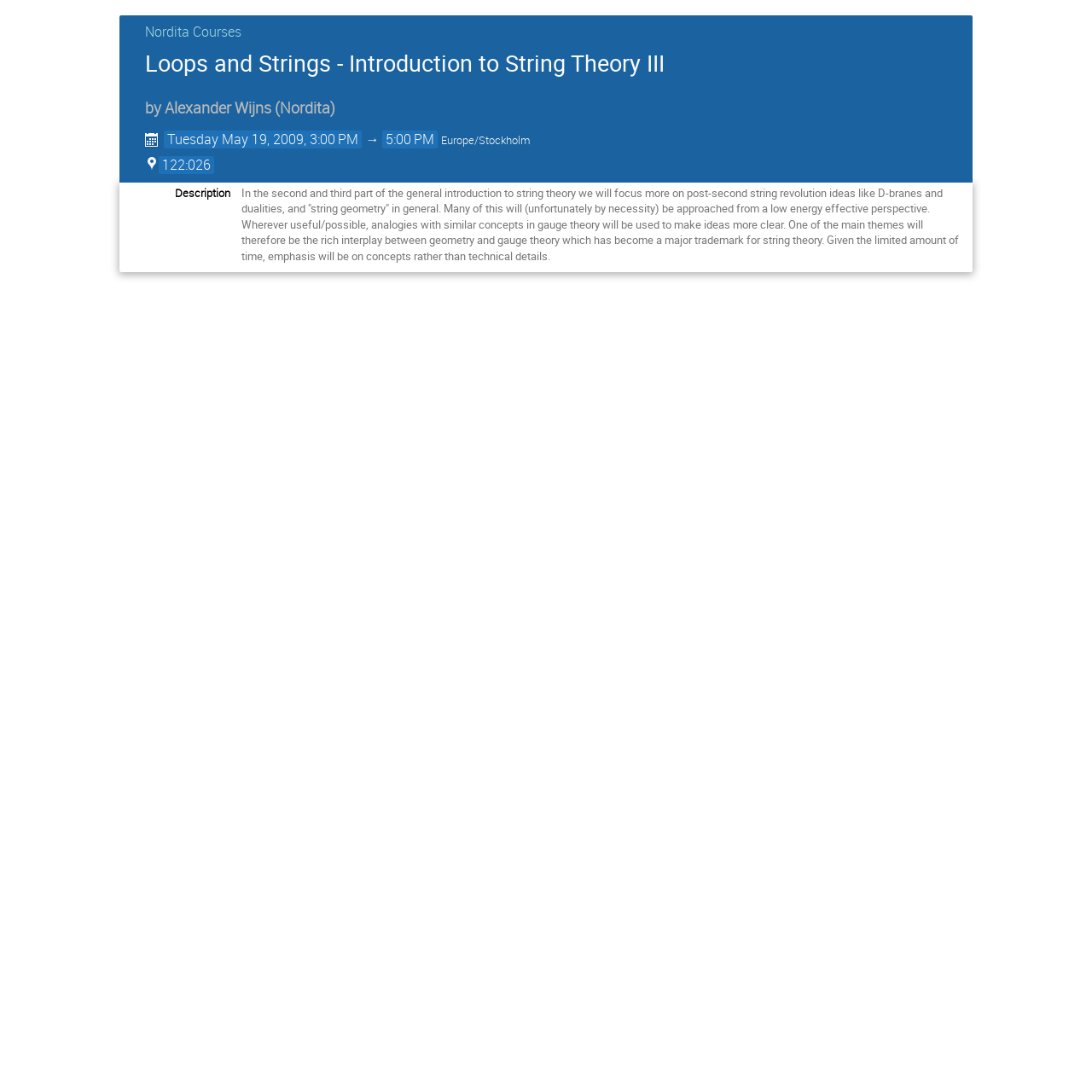Please give a succinct answer using a single word or phrase:
What is the name of the course?

Loops and Strings - Introduction to String Theory III